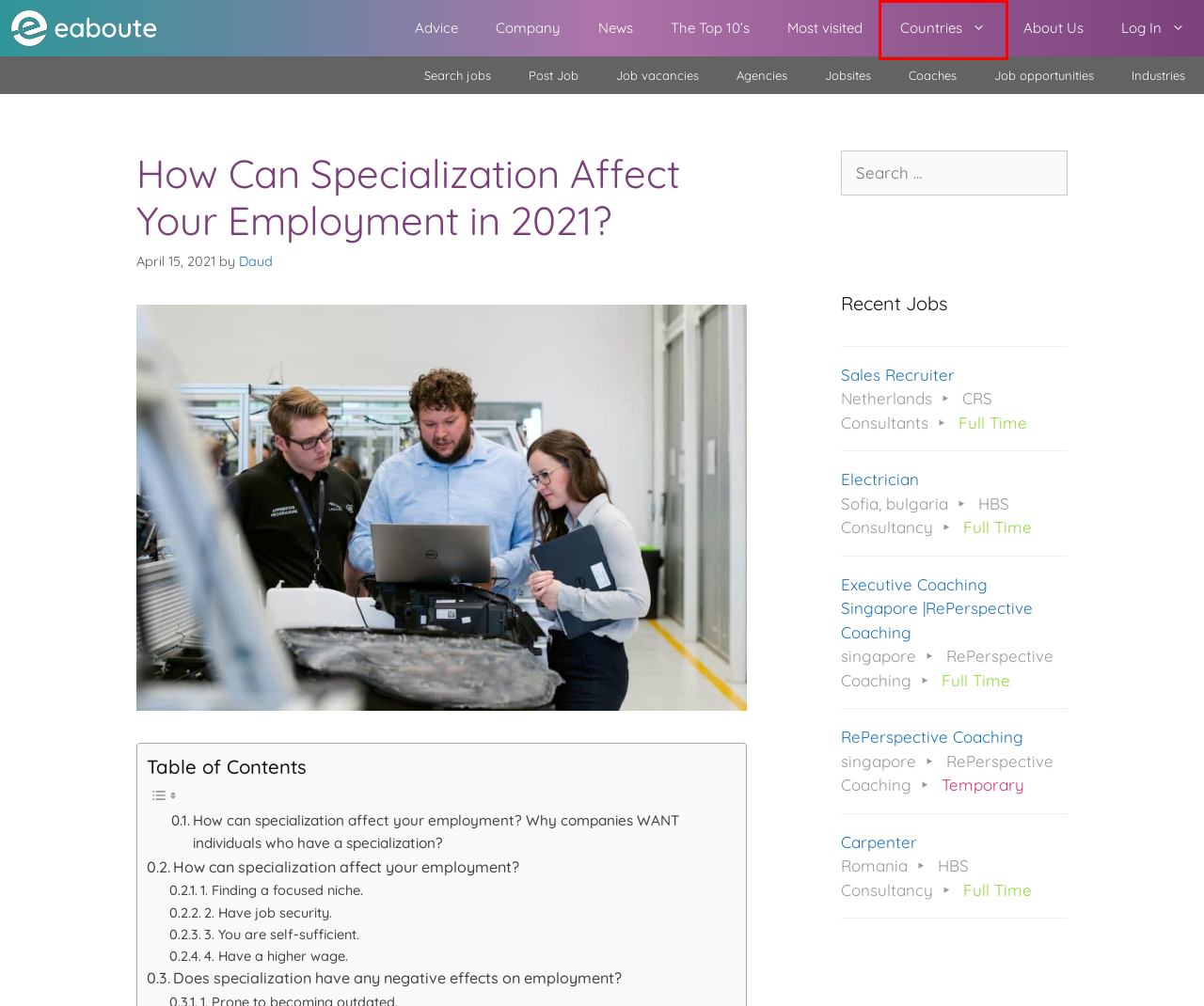You have a screenshot of a webpage with a red bounding box highlighting a UI element. Your task is to select the best webpage description that corresponds to the new webpage after clicking the element. Here are the descriptions:
A. Search for Your Ideal Job – eaboute
B. About Us – eaboute
C. Jobsites – eaboute
D. Advice – eaboute
E. Electrician – eaboute
F. Executive Coaching Singapore |RePerspective Coaching – eaboute
G. Countries – eaboute
H. Recruitment Agencies – eaboute

G